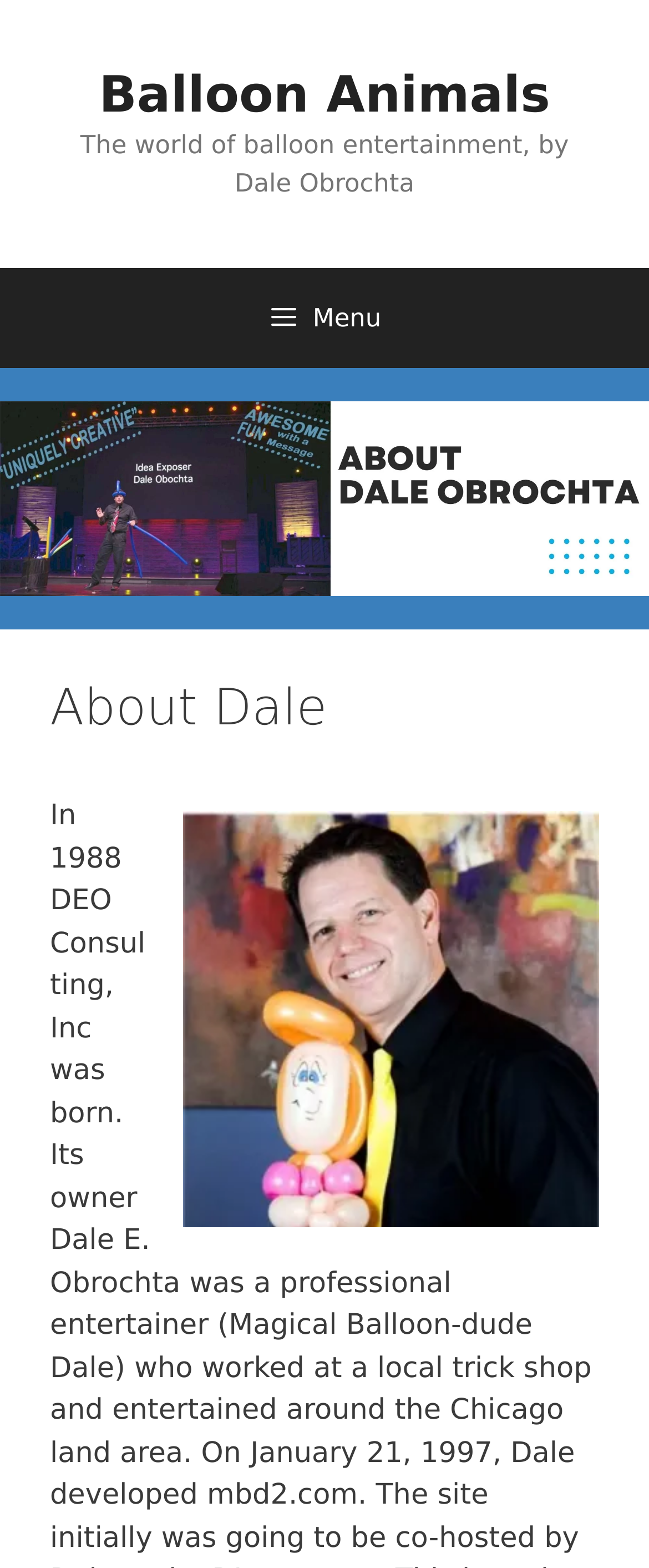Answer the question in a single word or phrase:
What is the profession of the person in the image?

Balloon Entertainer